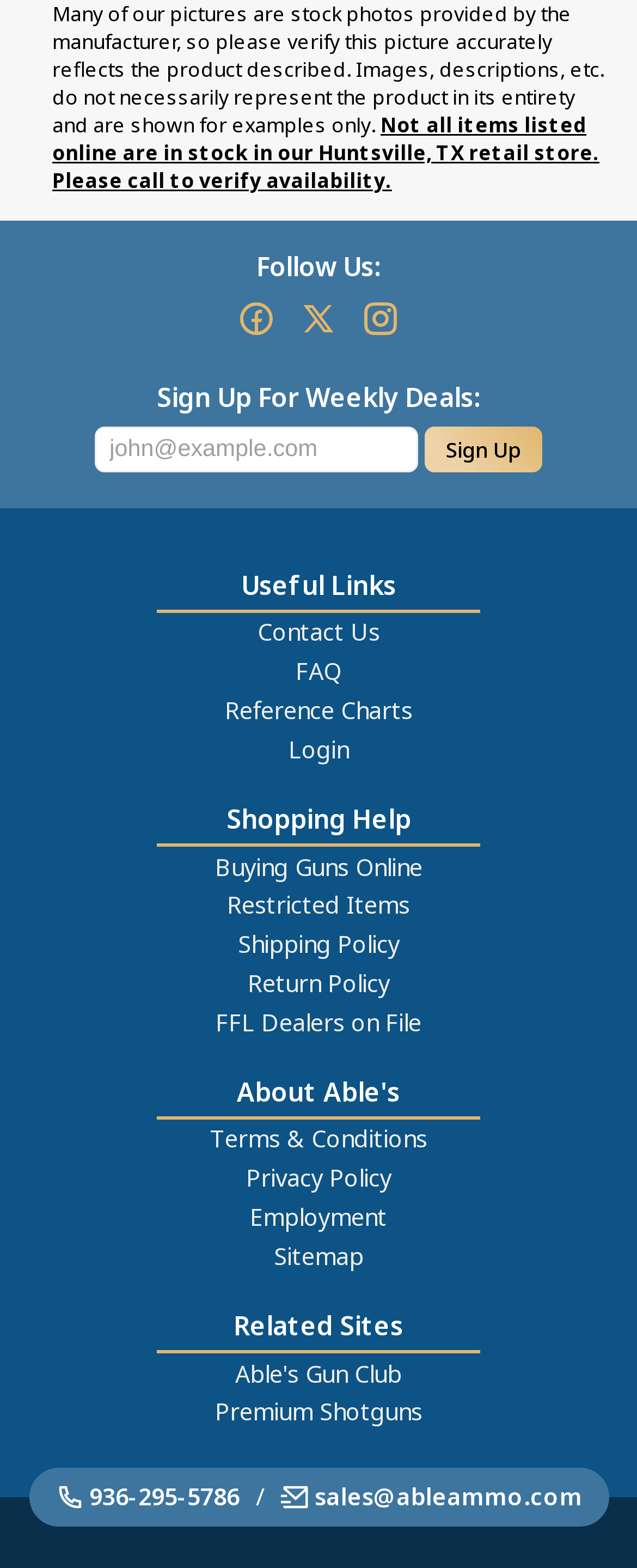Respond to the following question using a concise word or phrase: 
What is the warning about stock availability?

Not all items online are in stock